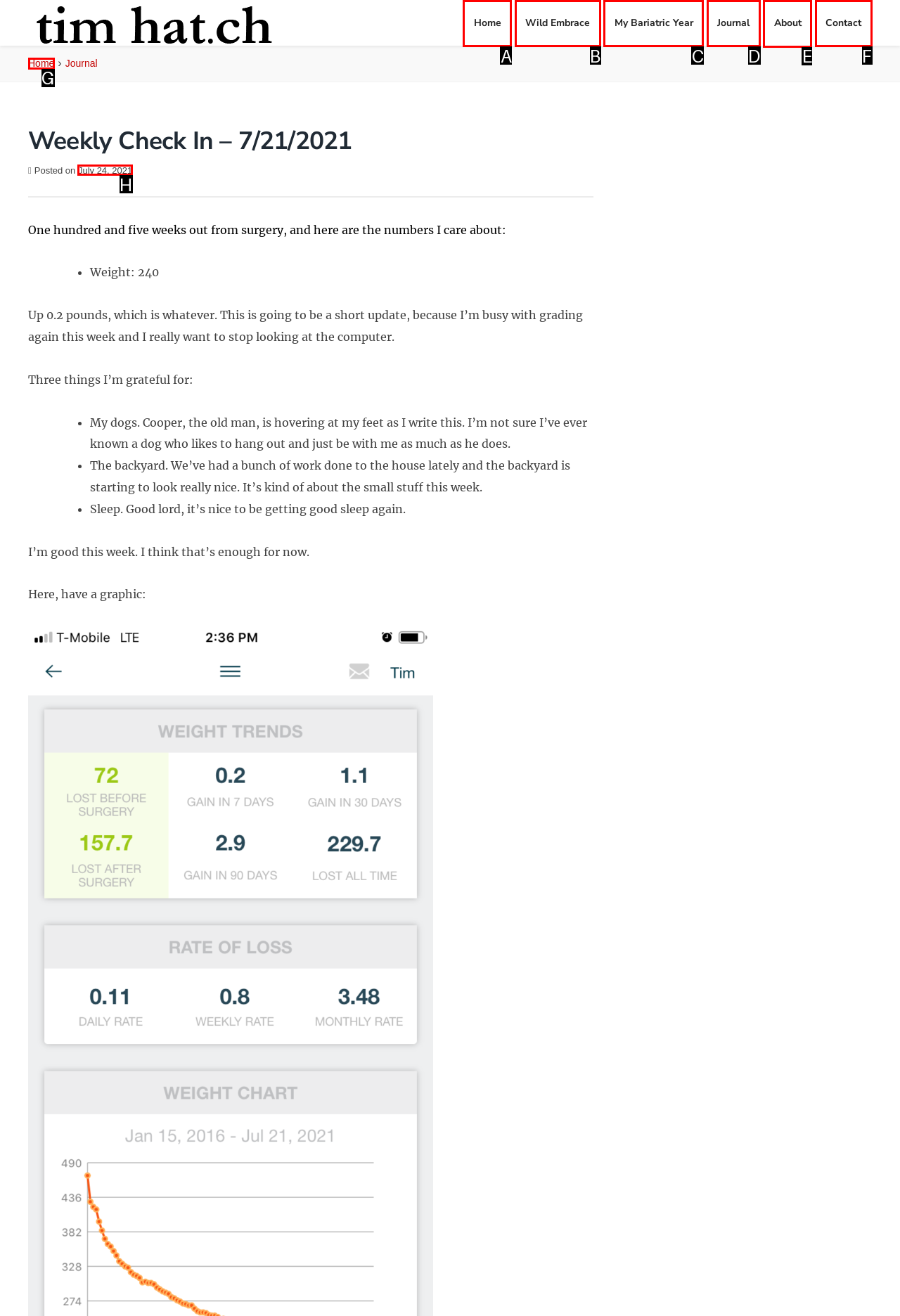Point out the option that needs to be clicked to fulfill the following instruction: Click the 'About' link at the top
Answer with the letter of the appropriate choice from the listed options.

E